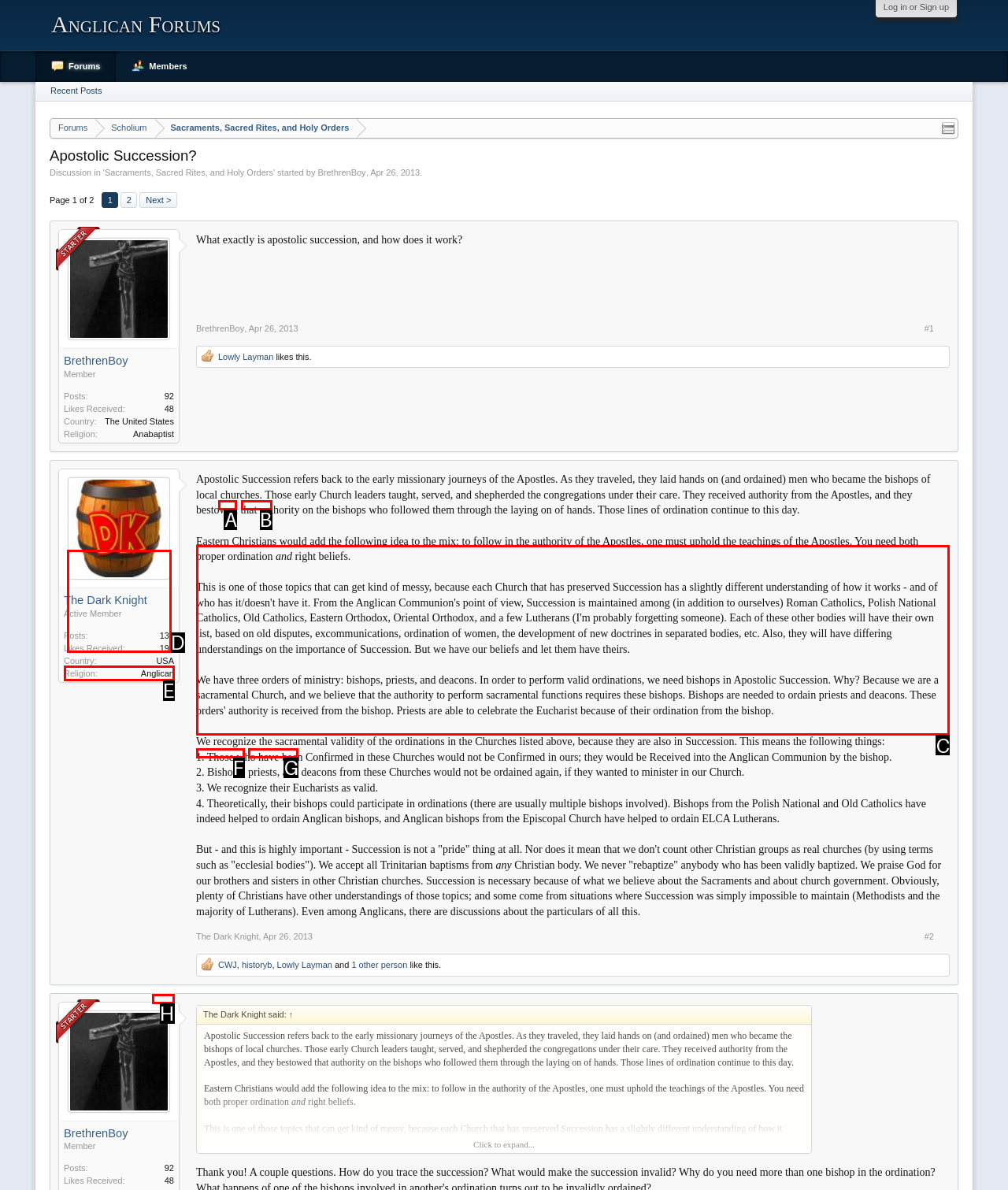Select the letter associated with the UI element you need to click to perform the following action: Read the post of BrethrenBoy
Reply with the correct letter from the options provided.

C